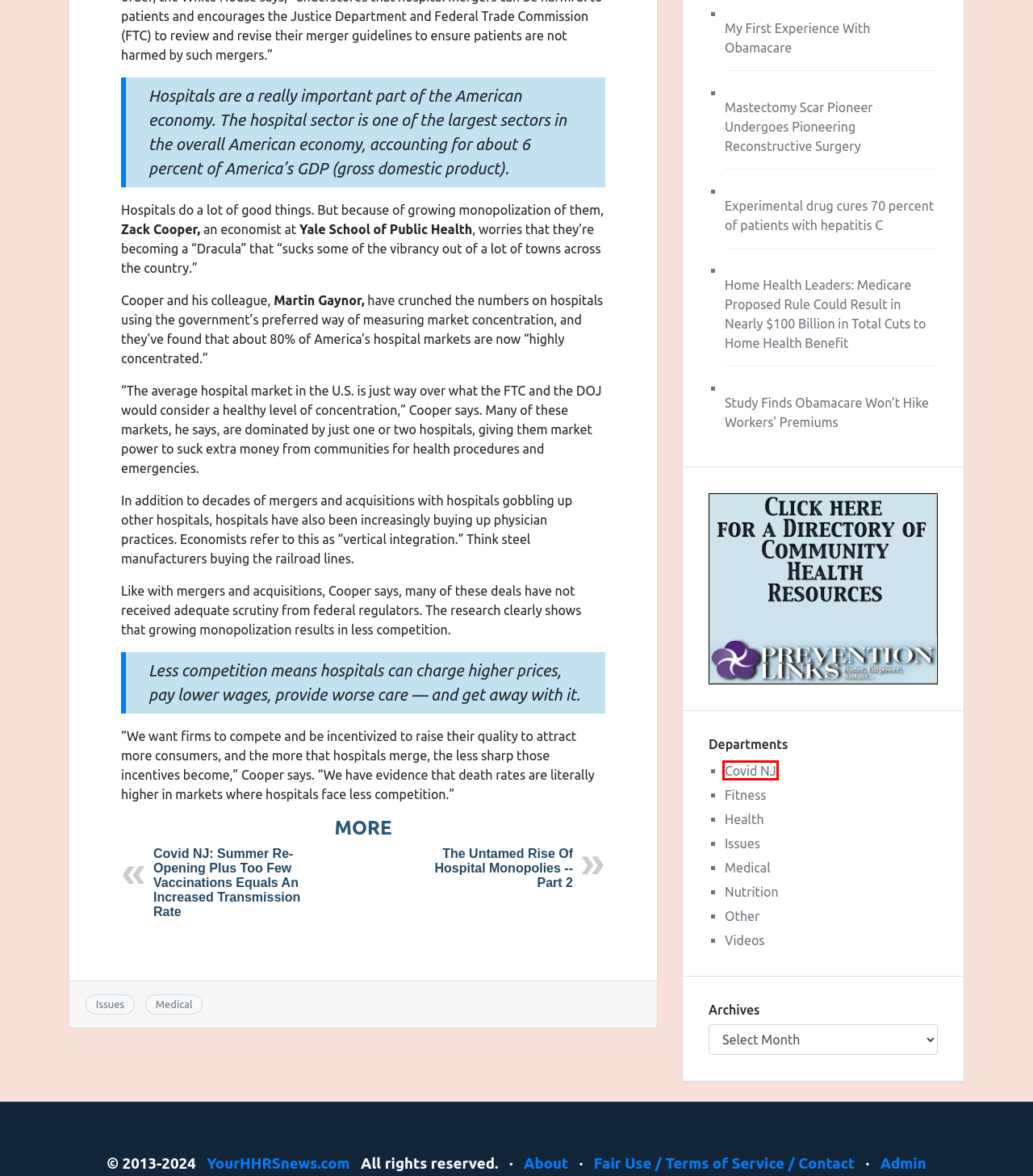You have a screenshot of a webpage with a red bounding box around an element. Select the webpage description that best matches the new webpage after clicking the element within the red bounding box. Here are the descriptions:
A. Medical – YourHHRS News.com
B. Other – YourHHRS News.com
C. Health – YourHHRS News.com
D. My First Experience With Obamacare – YourHHRS News.com
E. Fitness – YourHHRS News.com
F. The Untamed Rise Of Hospital Monopolies — Part 2 – YourHHRS News.com
G. Covid NJ – YourHHRS News.com
H. Experimental drug cures 70 percent of patients with hepatitis C – YourHHRS News.com

G